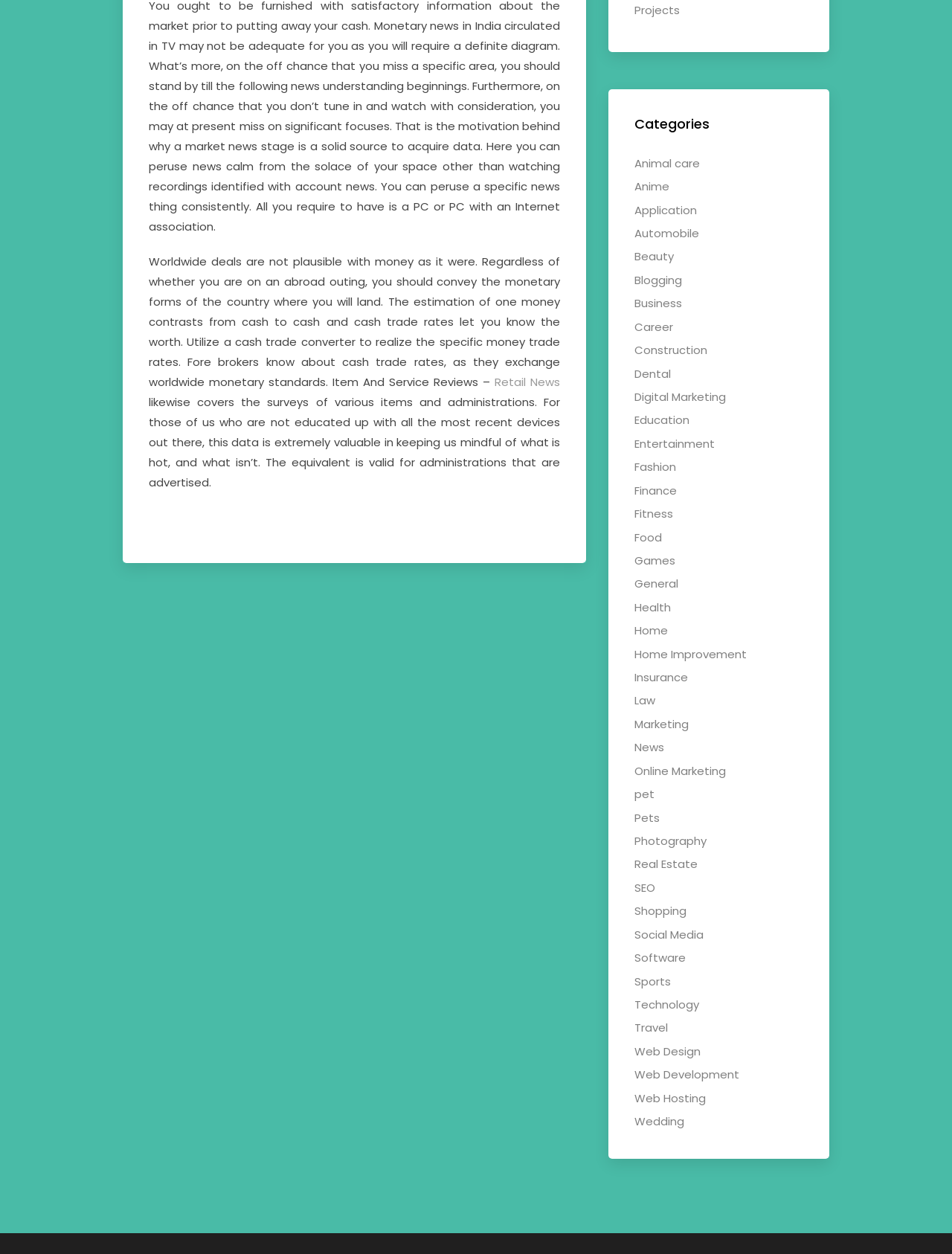Locate the bounding box of the UI element defined by this description: "Web Design". The coordinates should be given as four float numbers between 0 and 1, formatted as [left, top, right, bottom].

[0.667, 0.832, 0.736, 0.844]